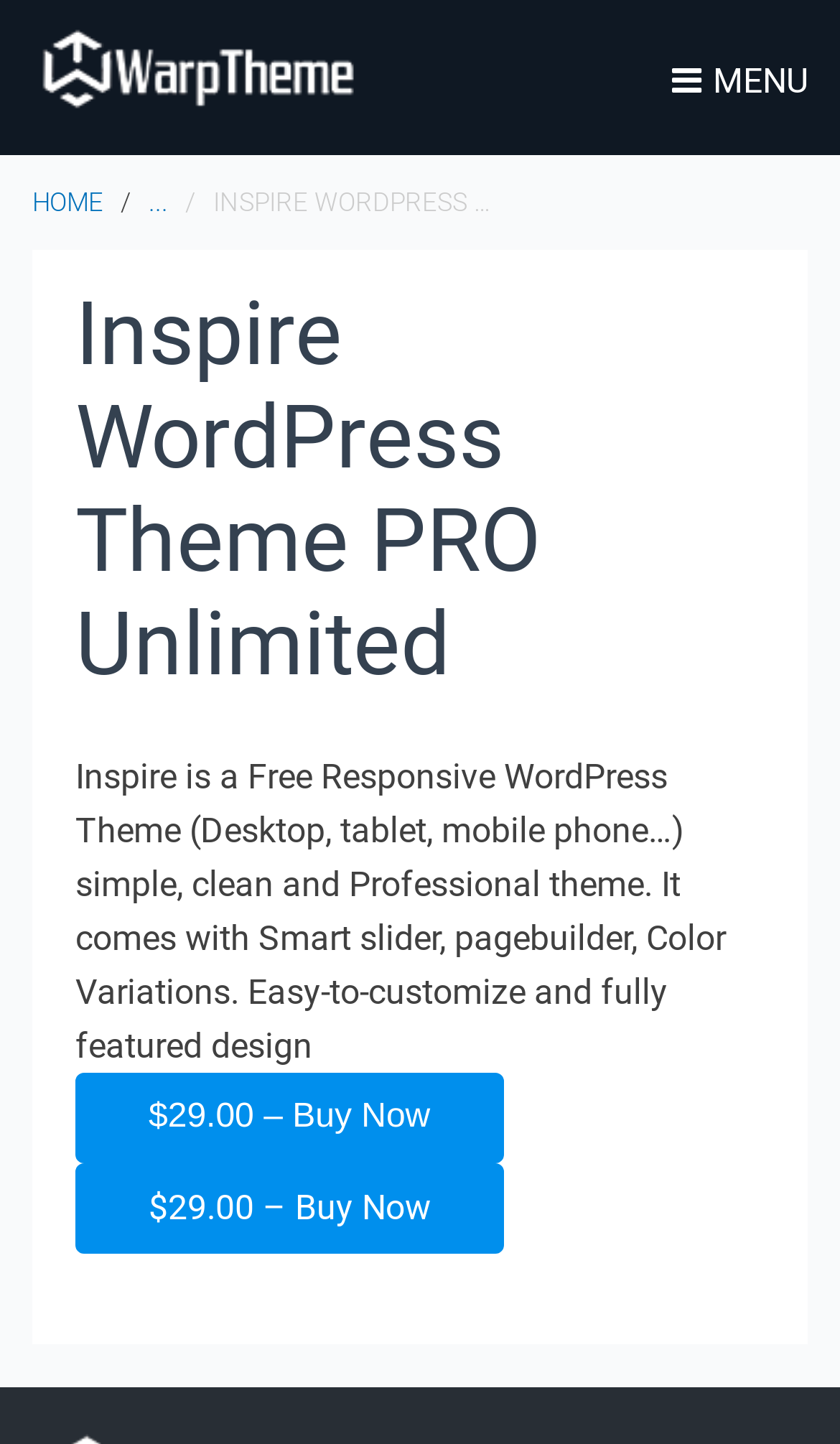What is the tone of the theme?
Utilize the information in the image to give a detailed answer to the question.

The theme is described as 'simple, clean and Professional theme', which suggests that it has a professional tone.